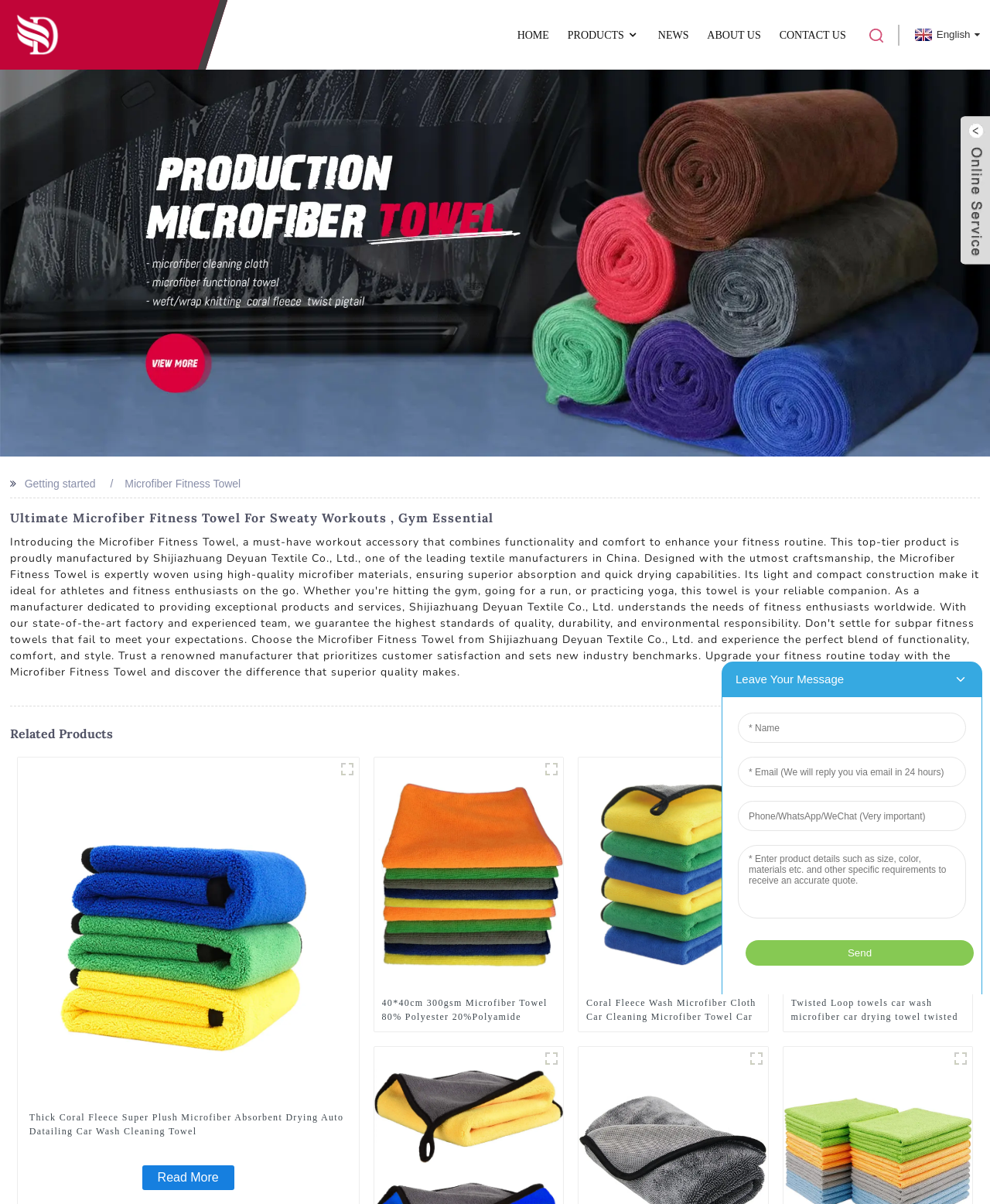Provide the bounding box coordinates of the HTML element described by the text: "Getting started". The coordinates should be in the format [left, top, right, bottom] with values between 0 and 1.

[0.025, 0.397, 0.096, 0.407]